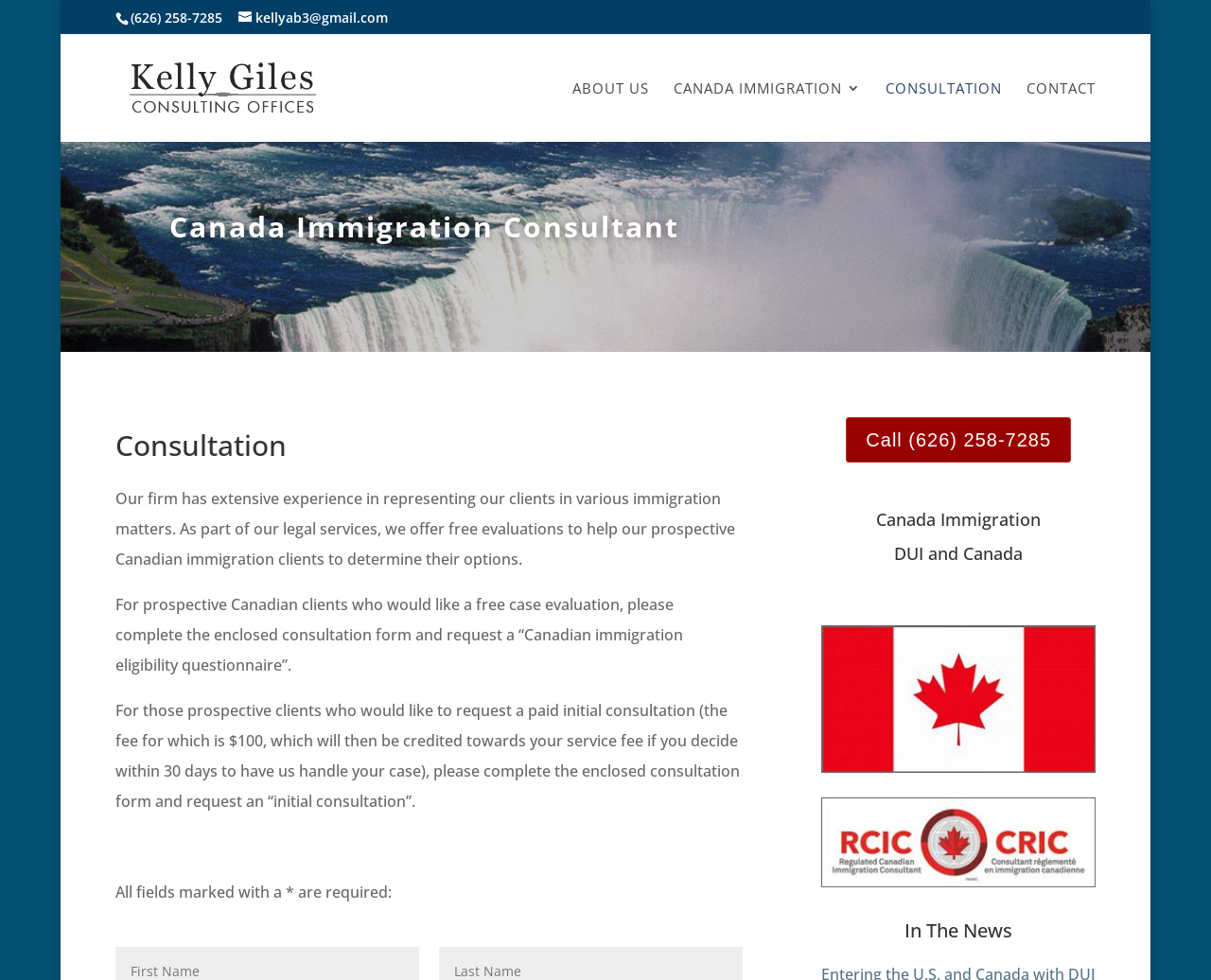Provide an in-depth description of the elements and layout of the webpage.

The webpage is about Canadian immigration consultation services provided by Kelly Giles, a consultant based in California. At the top left corner, there is a phone number, (626) 258-7285, and an email address, kellyab3@gmail.com, for contact purposes. Next to these, there is a link to the consultant's website, "Canadian Immigration Consultant Los Angeles | Kelly Giles", accompanied by an image.

The main navigation menu is located at the top center of the page, consisting of four links: "ABOUT US", "CANADA IMMIGRATION 3", "CONSULTATION", and "CONTACT". Below this menu, there is a heading that reads "Canada Immigration Consultant".

The main content of the page is divided into two sections. The first section explains the consultation services offered by the firm, including free evaluations for prospective Canadian immigration clients. There are two paragraphs of text that describe the services and the process of requesting a consultation. 

The second section appears to be a consultation form, with a heading that reads "Consultation" and a series of text fields, although the exact fields are not specified. There is also a note that all fields marked with a * are required.

To the right of the consultation form, there is a call-to-action link that reads "Call (626) 258-7285". Below this, there is a section related to Canada Immigration DUI, with three links: "Canada Immigration", "DUI and", and "Canada". This section also features an image of a regulated Canadian immigration consultant.

Finally, at the bottom of the page, there are two headings: one is empty, and the other reads "In The News".